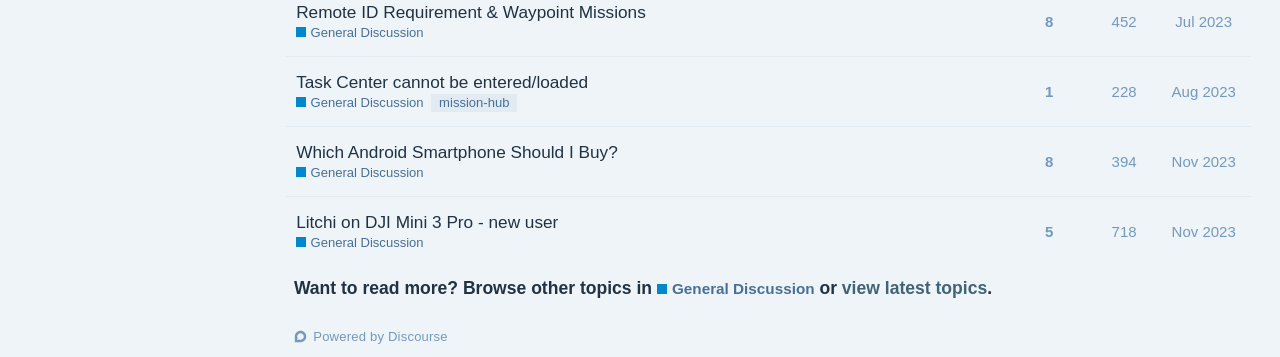Answer the question below in one word or phrase:
How many times has the third topic been viewed?

718